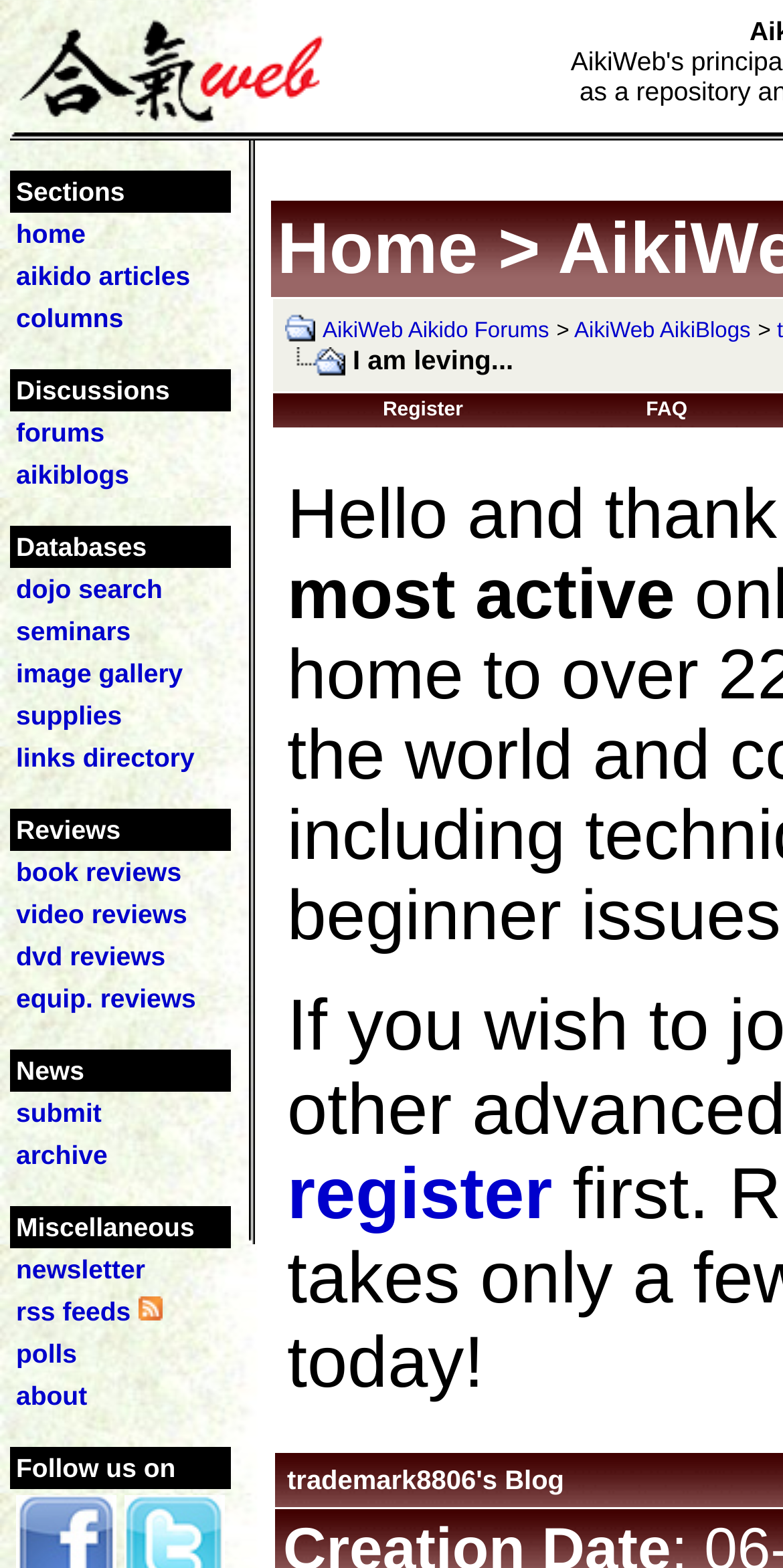Detail the various sections and features present on the webpage.

The webpage is a portal for the online Aikido community, featuring various sections and resources related to Aikido. At the top, there is a welcome message with a link to "AikiWeb Aikido Information" accompanied by an image. Below this, there are several tables with rows of links, each categorized under a specific section.

The first section is labeled "Sections" and contains links to "home", "aikido articles", and "columns". The next section is "Discussions" with a single link to "forums". This is followed by a section with links to "aikiblogs", "Databases", and "dojo search". 

Further down, there are sections with links to "seminars", "image gallery", "supplies", and "links directory". Another section is dedicated to "Reviews" with links to "book reviews", "video reviews", "dvd reviews", and "equip. reviews". 

The webpage also features a "News" section and a section with links to "submit" and "archive" news articles. Additionally, there are sections labeled "Miscellaneous" and a final section with a link to a "newsletter". Overall, the webpage provides a comprehensive resource for the online Aikido community, with various sections and links to relevant information and resources.